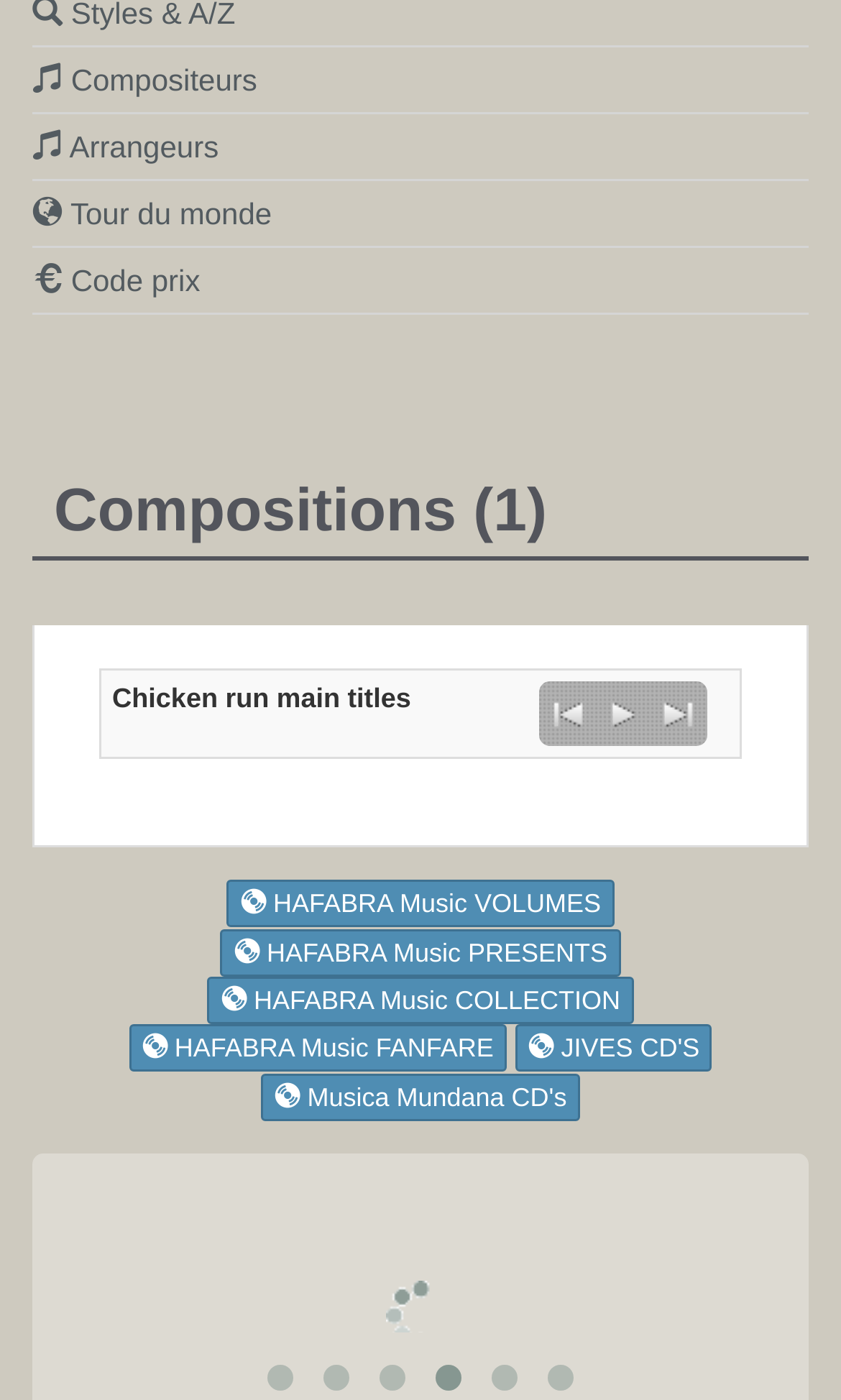Please provide a one-word or phrase answer to the question: 
What is the purpose of the 'Code prix' link?

Unknown